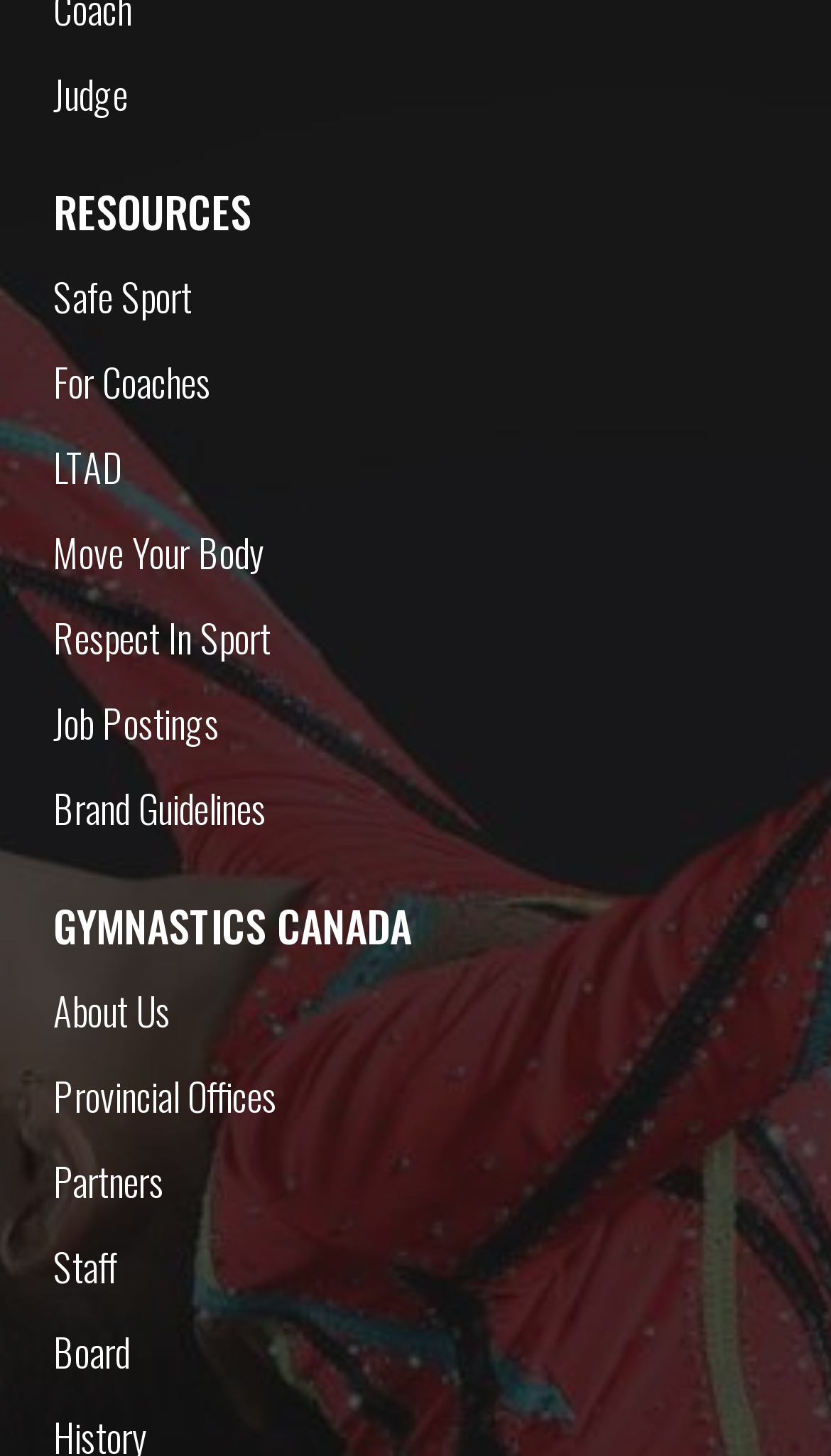Find the bounding box coordinates for the area you need to click to carry out the instruction: "Read about GYMNASTICS CANADA". The coordinates should be four float numbers between 0 and 1, indicated as [left, top, right, bottom].

[0.064, 0.614, 0.495, 0.658]